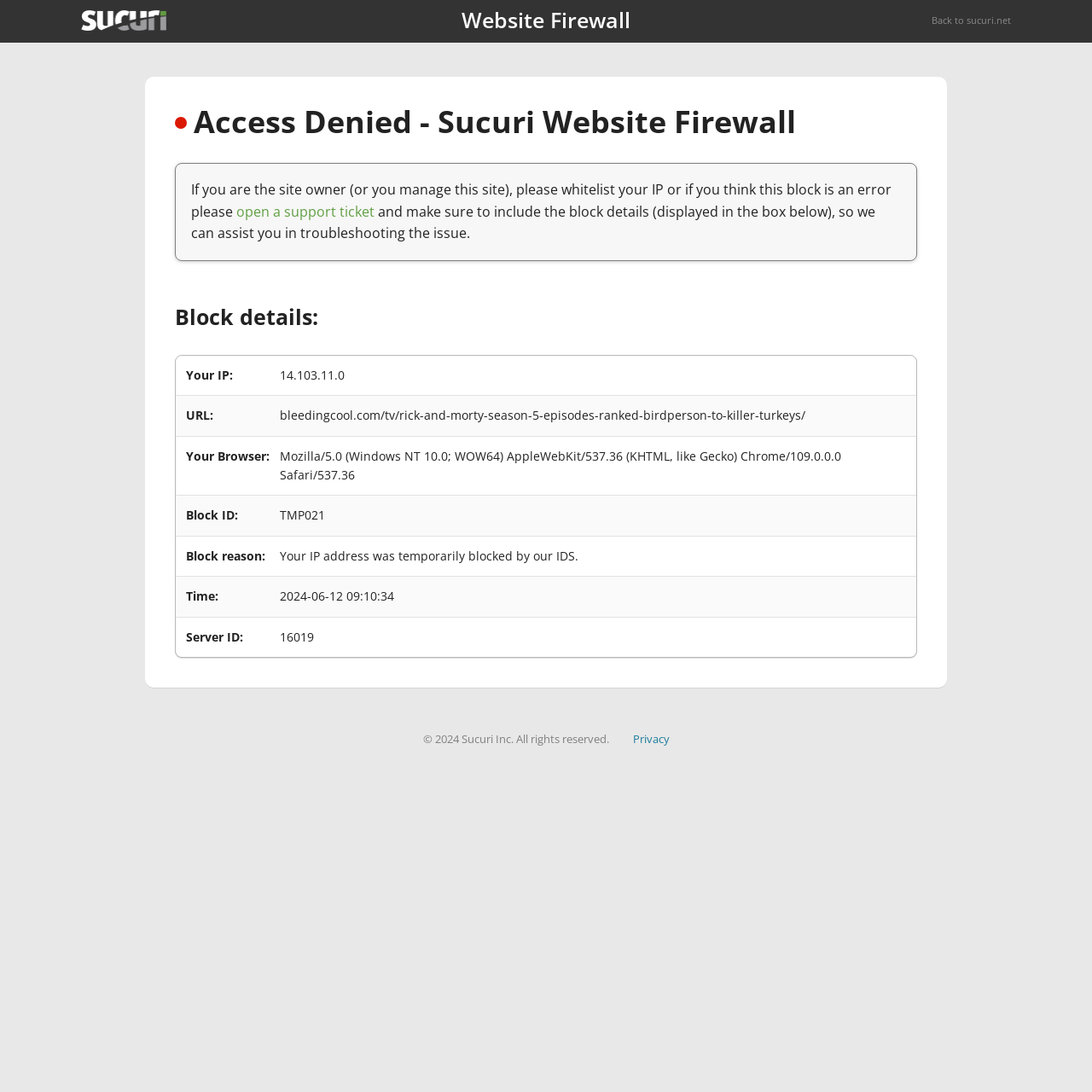Describe all the key features of the webpage in detail.

The webpage is a firewall access denied page from Sucuri Website Firewall. At the top, there is a header section with a link to the Sucuri website and a title "Website Firewall". Below the header, there is a layout table that occupies most of the page. 

In the layout table, there is a heading "Access Denied - Sucuri Website Firewall" followed by a paragraph of text explaining the reason for the access denial and providing instructions for the site owner to whitelist their IP or open a support ticket. 

Below the paragraph, there is a link to open a support ticket. The link is positioned in the middle of the page, slightly above the center. 

Further down, there is a heading "Block details:" followed by a table with five rows. Each row contains two grid cells, with the left cell displaying a label and the right cell displaying the corresponding value. The labels and values include "Your IP:", "URL:", "Your Browser:", "Block ID:", and "Block reason:", along with their respective values. 

At the bottom of the page, there is a footer section with a copyright notice "© 2024 Sucuri Inc. All rights reserved." and a link to "Privacy" on the right side.